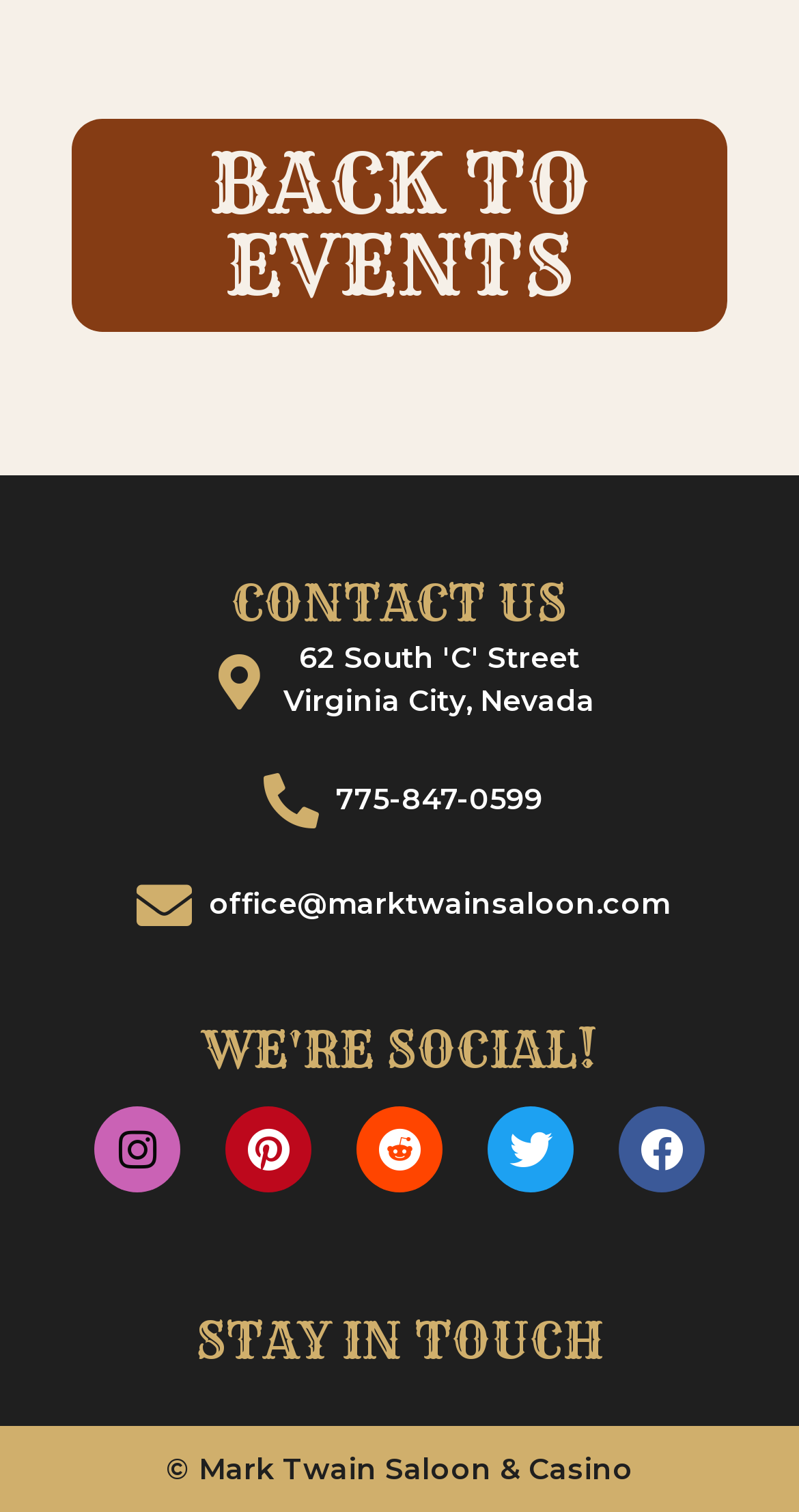With reference to the screenshot, provide a detailed response to the question below:
What is the copyright information of the website?

I found the copyright information by looking at the StaticText element with the text '© Mark Twain Saloon & Casino' which is located at the bottom of the webpage.